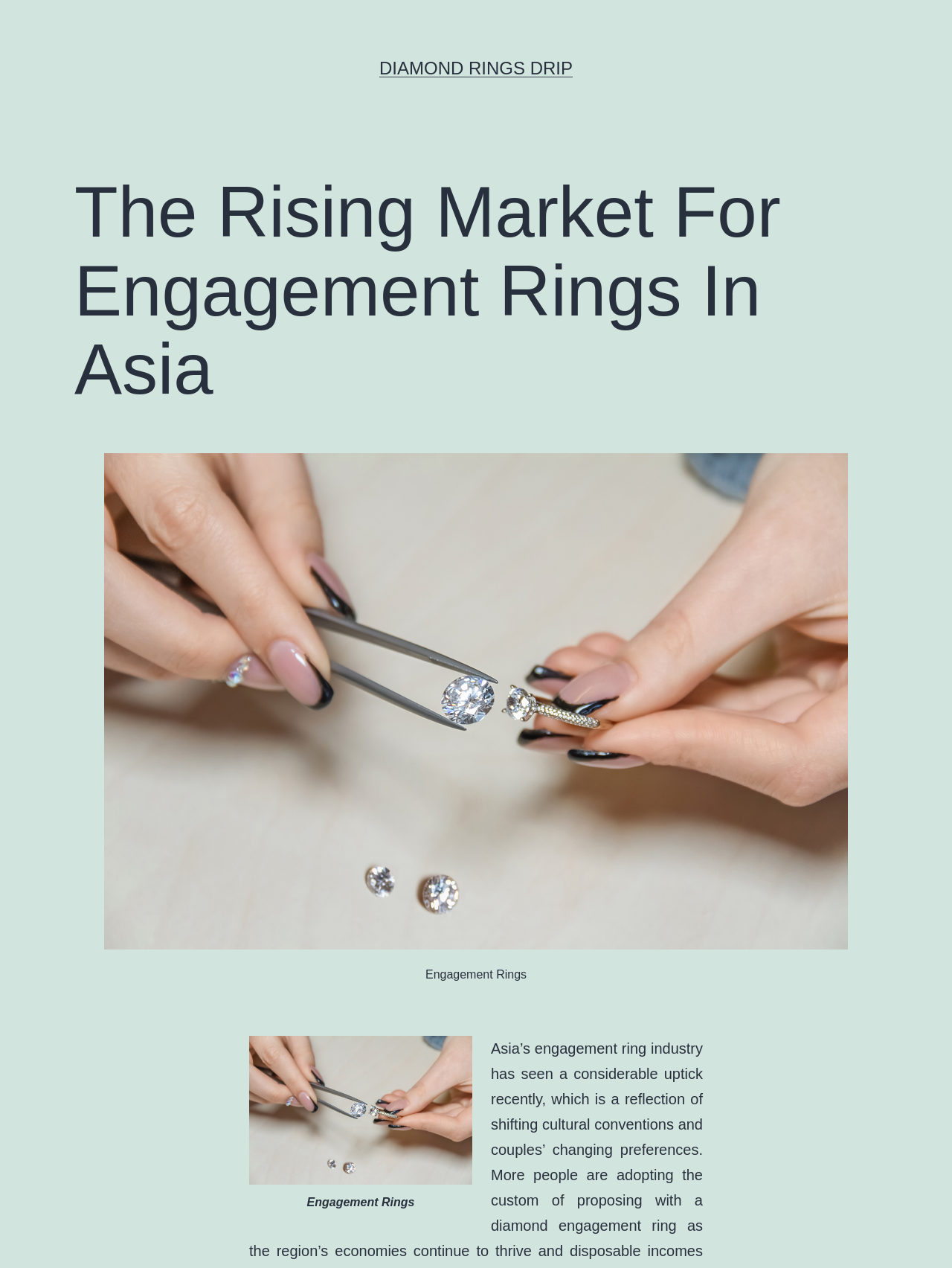Locate the primary headline on the webpage and provide its text.

The Rising Market For Engagement Rings In Asia